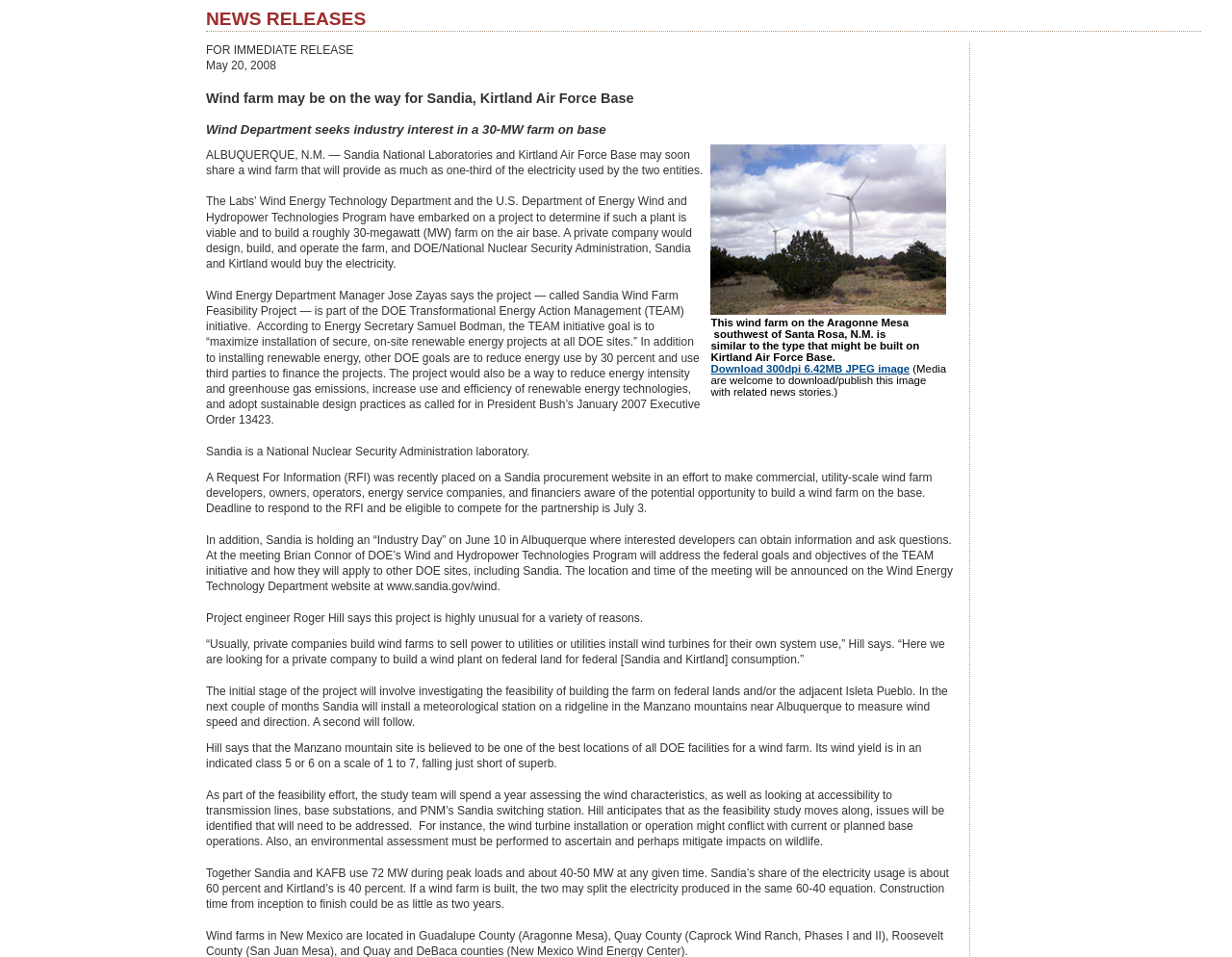What is the current electricity usage of Sandia and Kirtland? Look at the image and give a one-word or short phrase answer.

72 MW during peak loads